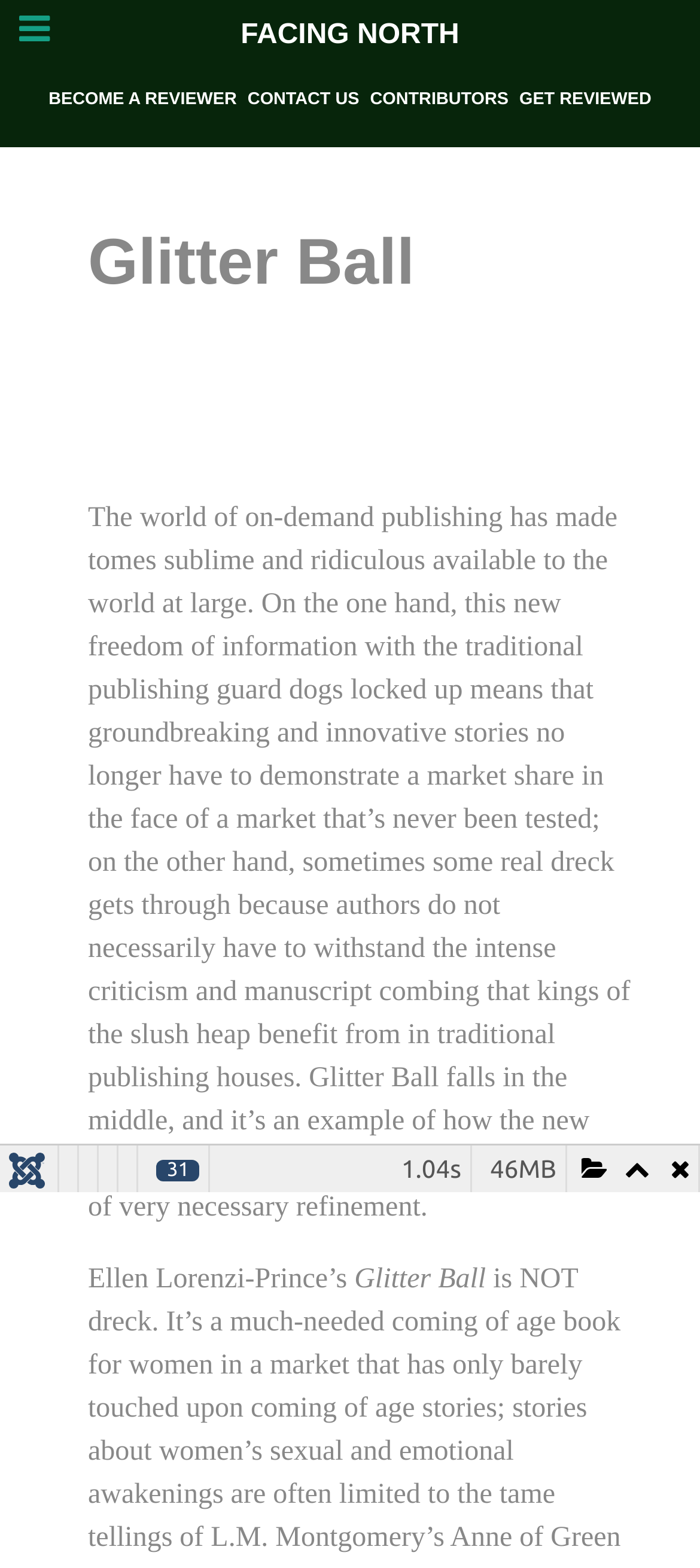Show me the bounding box coordinates of the clickable region to achieve the task as per the instruction: "Click on CONTRIBUTORS".

[0.529, 0.057, 0.726, 0.07]